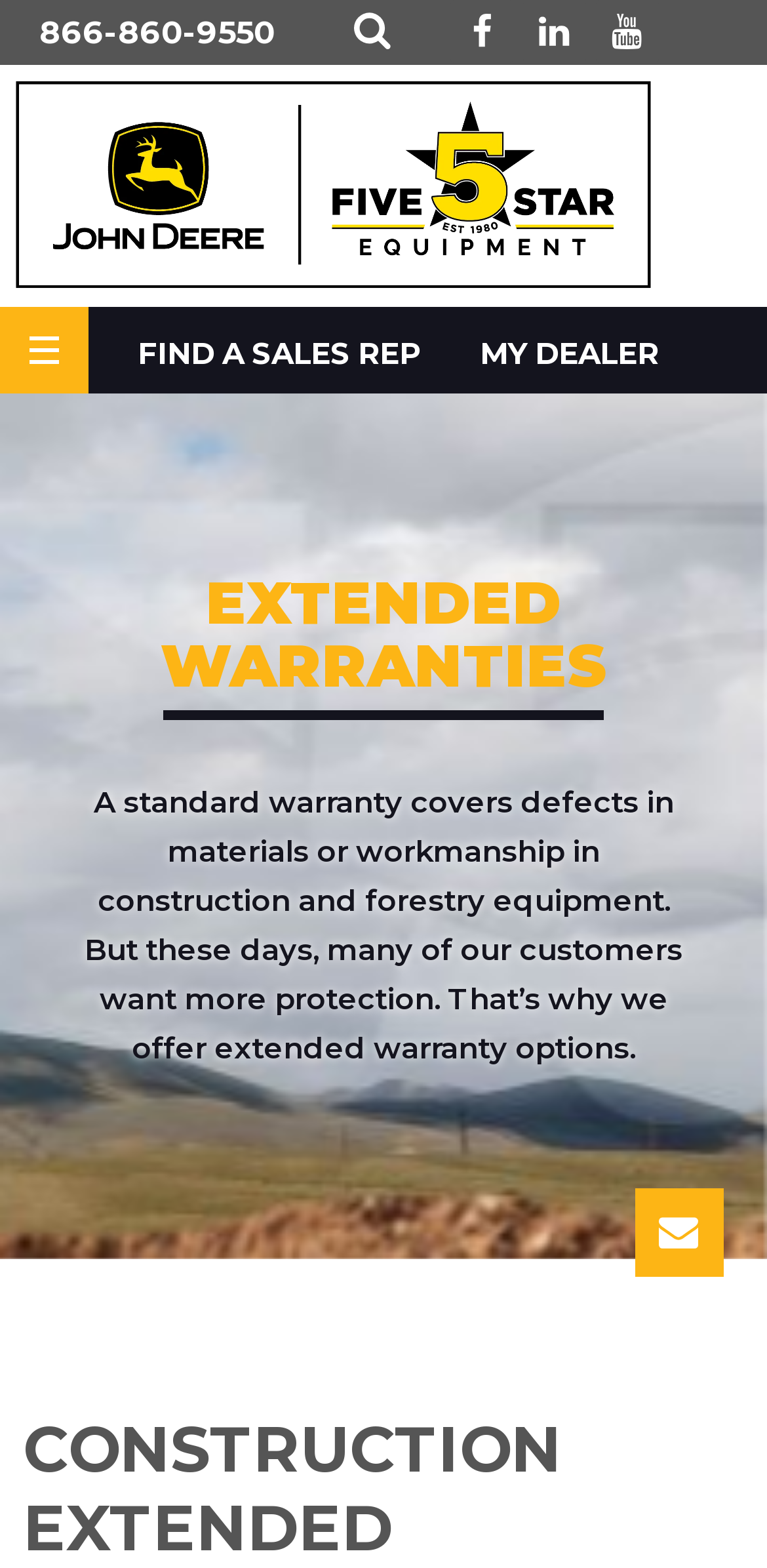Refer to the element description 866-860-9550 and identify the corresponding bounding box in the screenshot. Format the coordinates as (top-left x, top-left y, bottom-right x, bottom-right y) with values in the range of 0 to 1.

[0.051, 0.009, 0.359, 0.033]